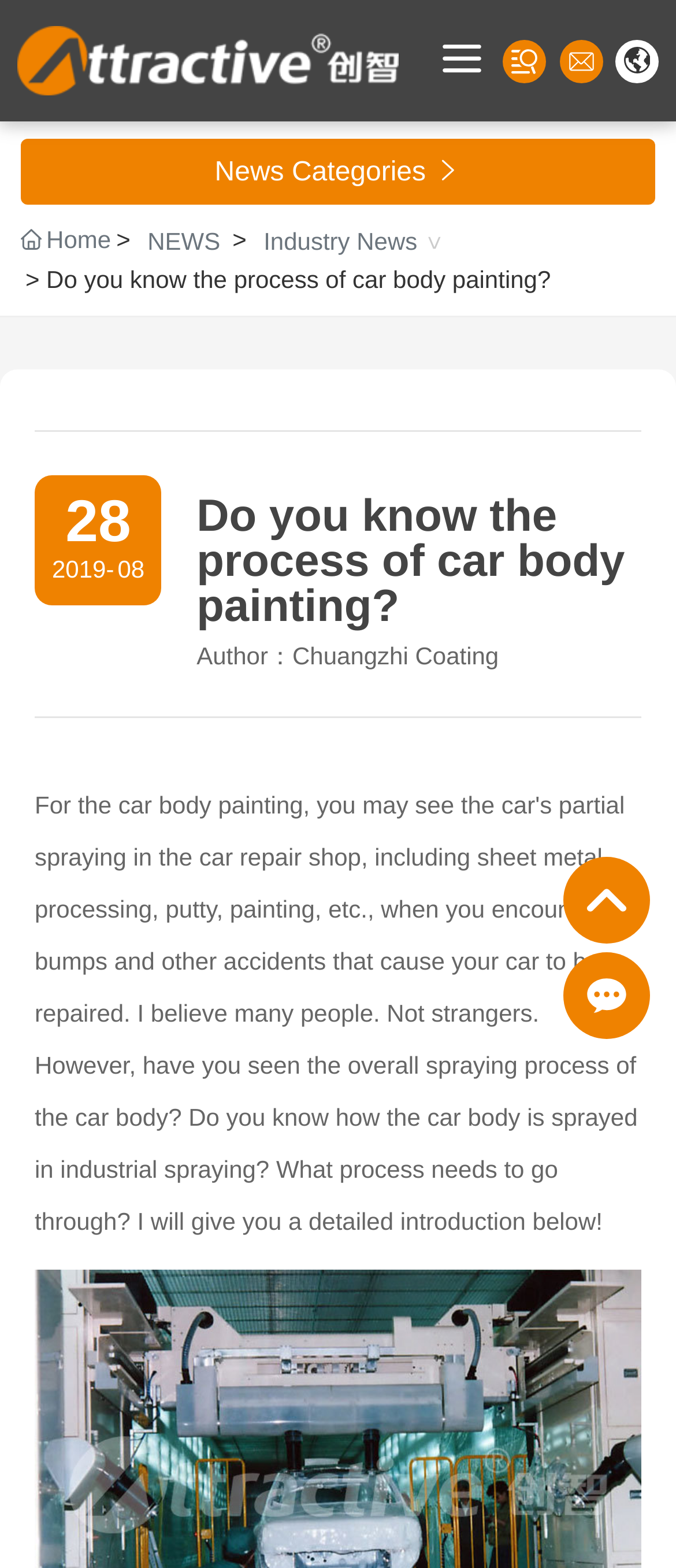Who is the author of the news article?
Provide a detailed and extensive answer to the question.

The author of the news article can be determined by reading the text element that says 'Author：Chuangzhi Coating'. This element is located below the title of the article, indicating that Chuangzhi Coating is the author of the article.